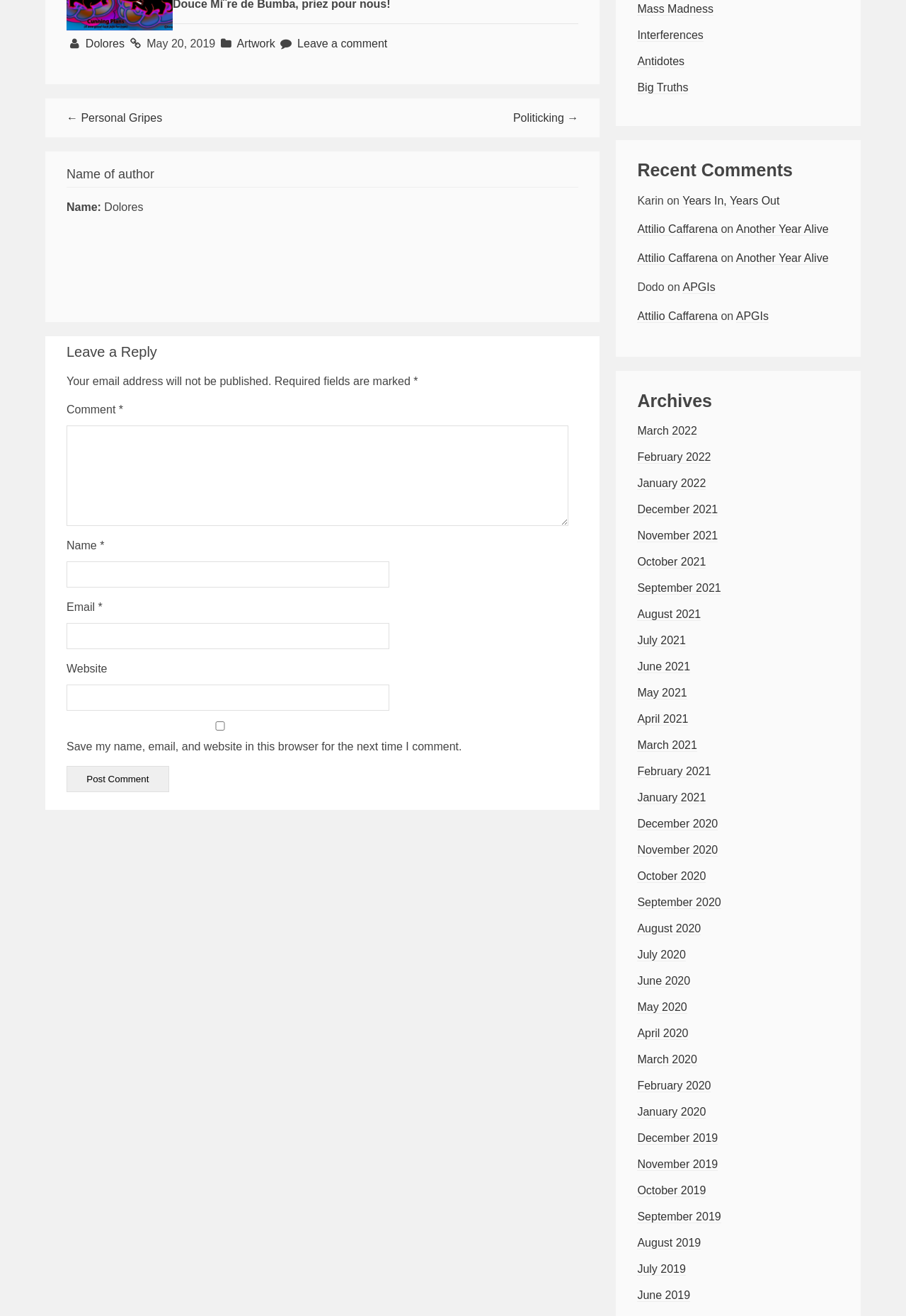Provide the bounding box for the UI element matching this description: "← Personal Gripes".

[0.073, 0.085, 0.179, 0.094]